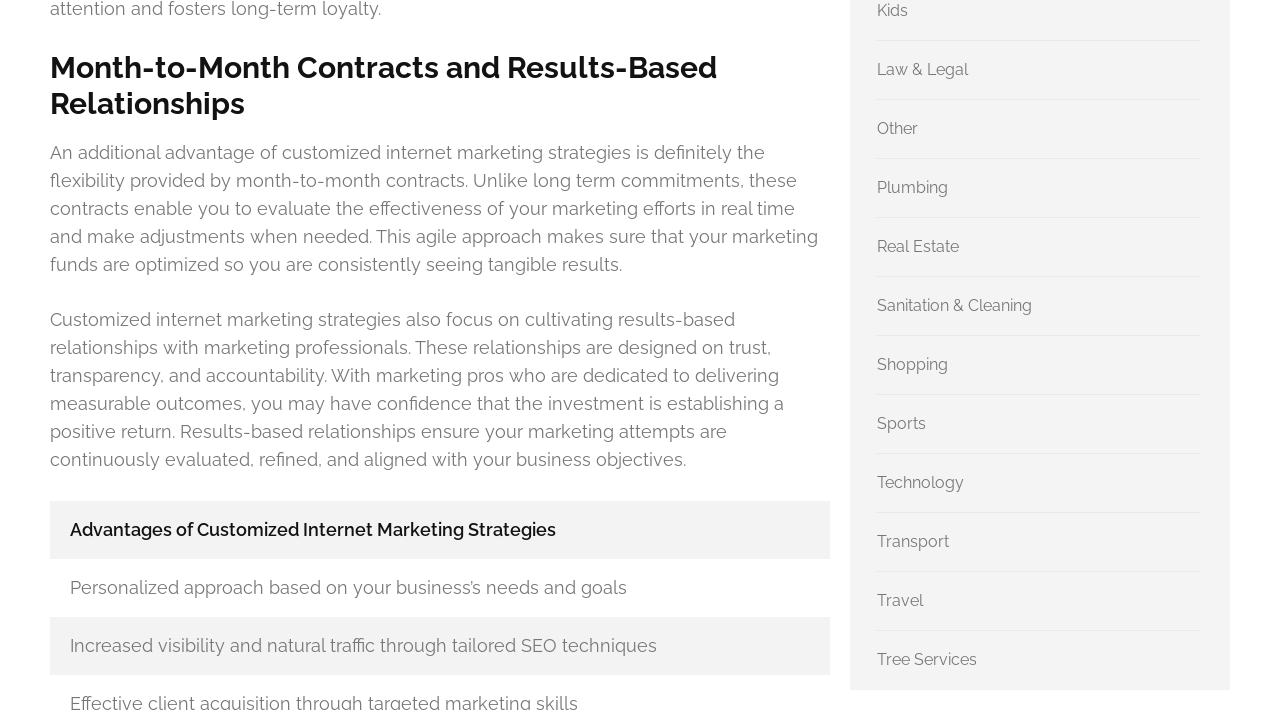What is the advantage of month-to-month contracts?
Based on the visual content, answer with a single word or a brief phrase.

Flexibility